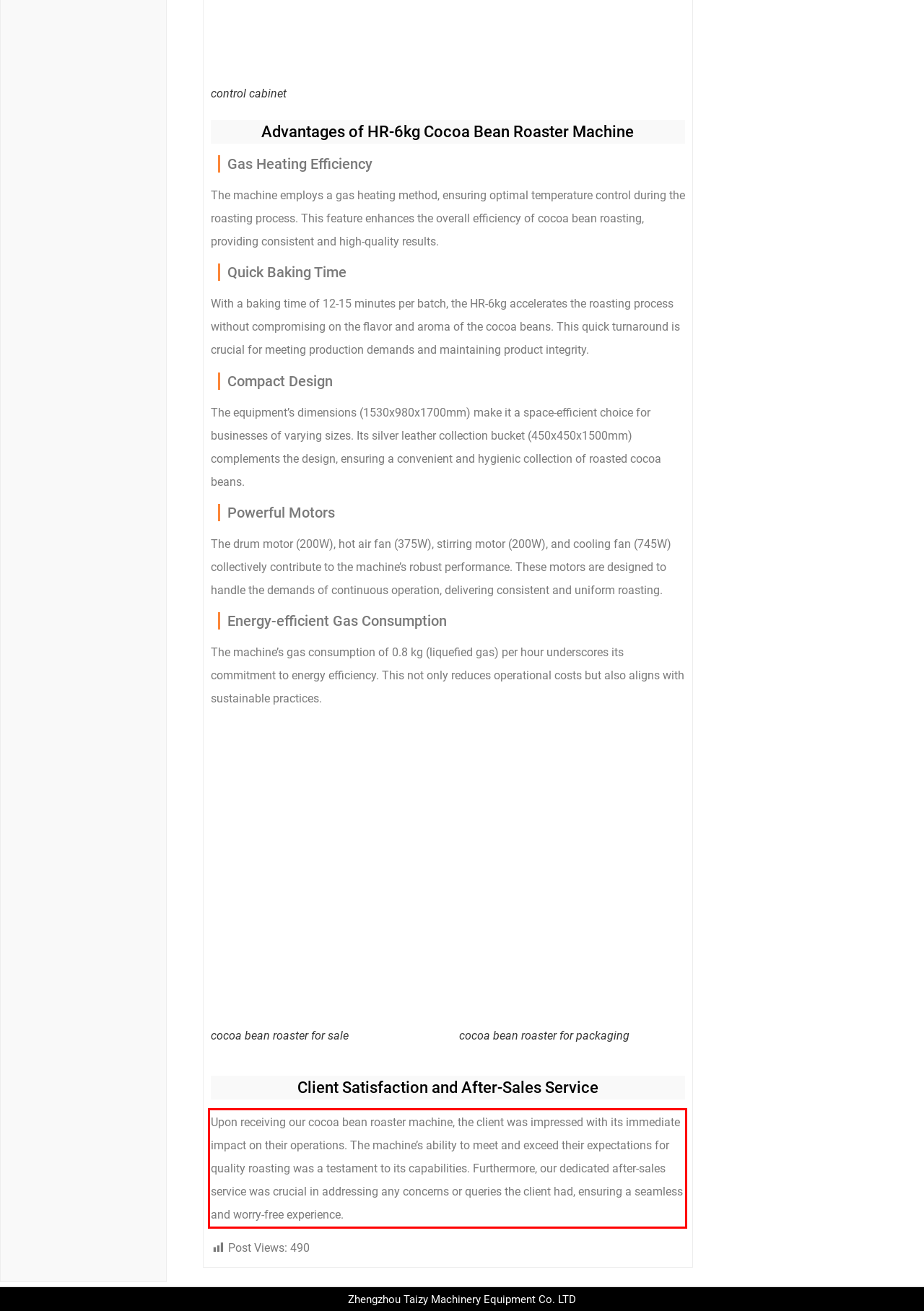Look at the webpage screenshot and recognize the text inside the red bounding box.

Upon receiving our cocoa bean roaster machine, the client was impressed with its immediate impact on their operations. The machine’s ability to meet and exceed their expectations for quality roasting was a testament to its capabilities. Furthermore, our dedicated after-sales service was crucial in addressing any concerns or queries the client had, ensuring a seamless and worry-free experience.